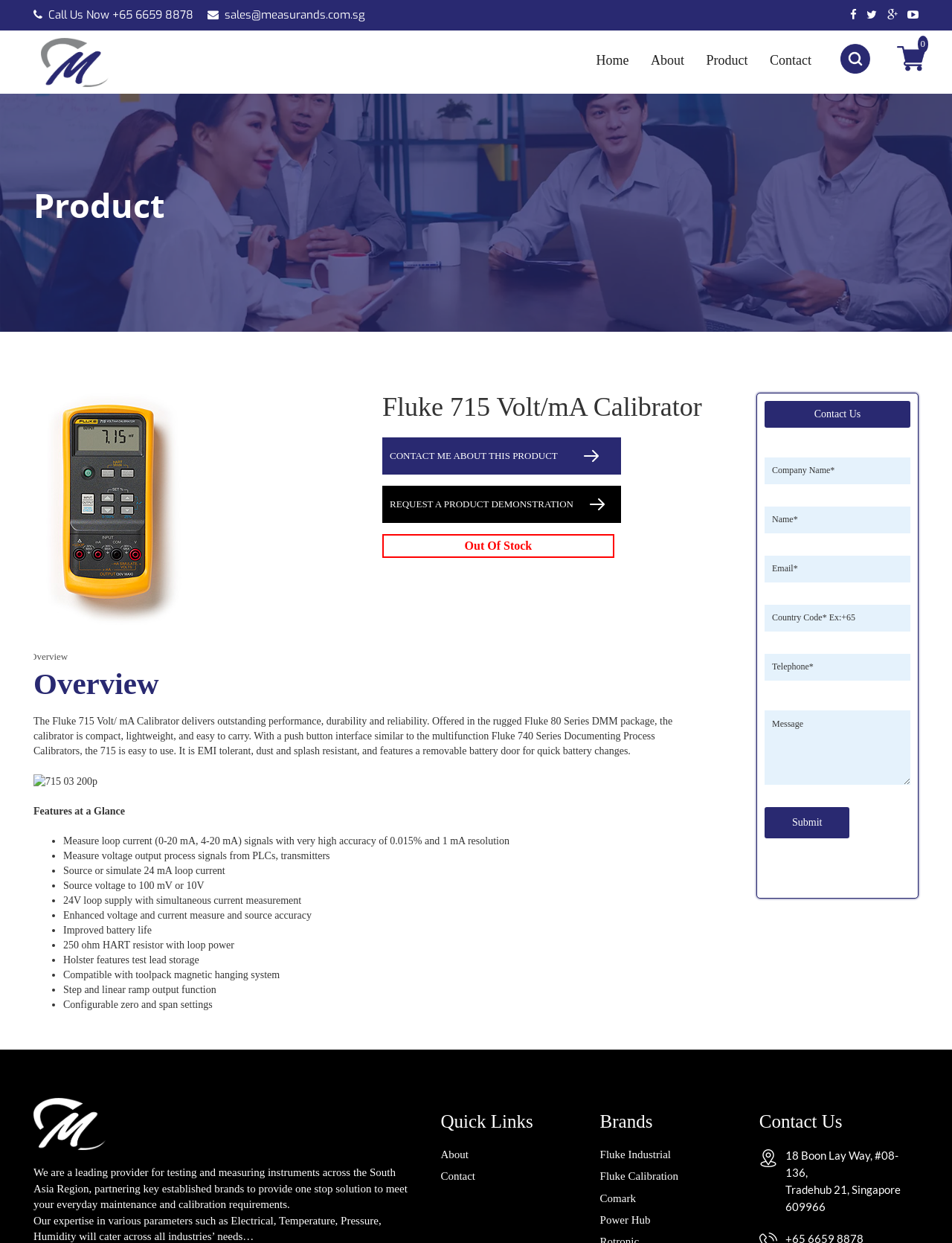Please determine the bounding box coordinates of the element to click in order to execute the following instruction: "Search for a product". The coordinates should be four float numbers between 0 and 1, specified as [left, top, right, bottom].

[0.877, 0.034, 0.964, 0.061]